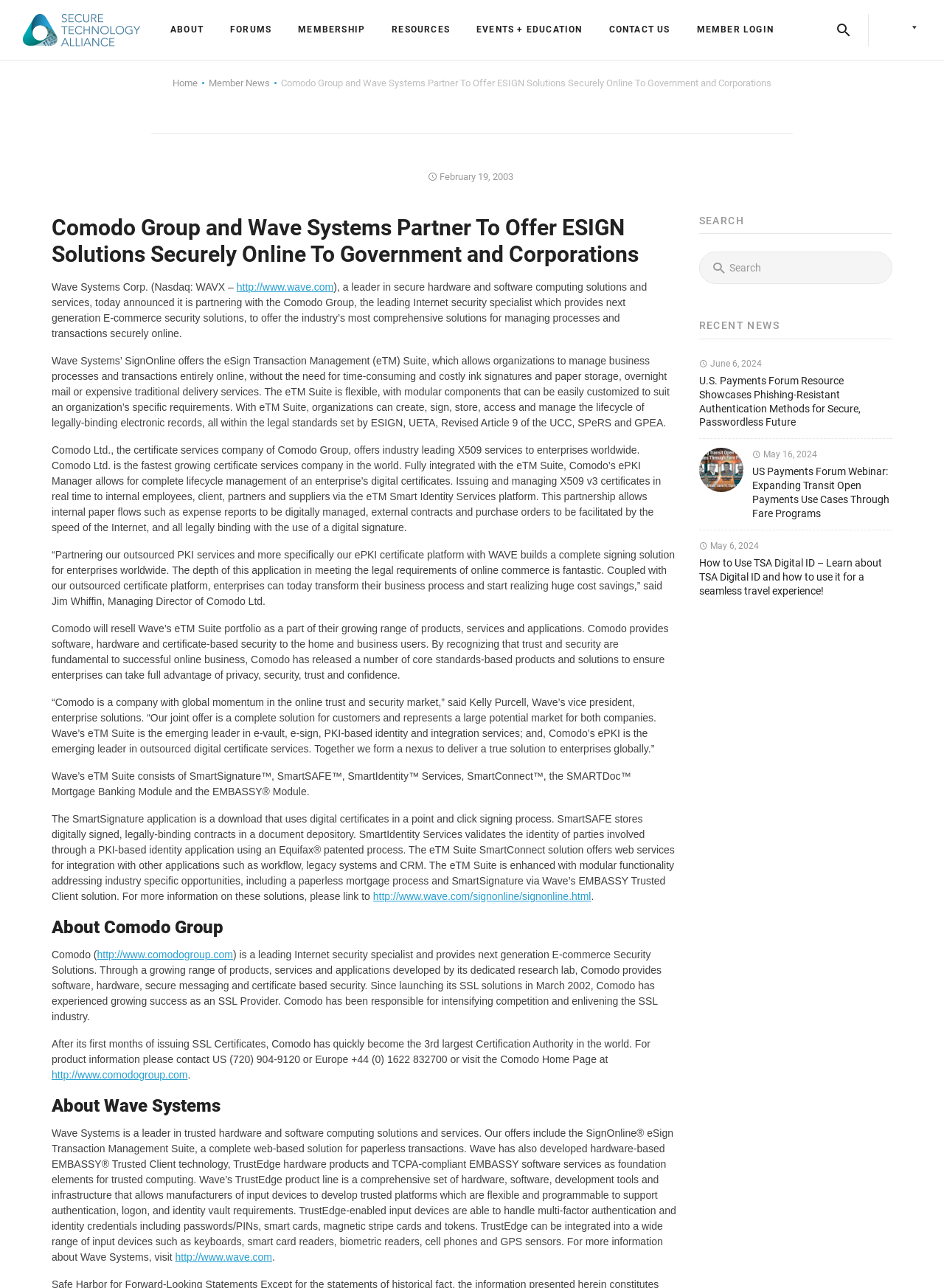Determine the bounding box for the described HTML element: "1 Understanding Iron Deficiency". Ensure the coordinates are four float numbers between 0 and 1 in the format [left, top, right, bottom].

None